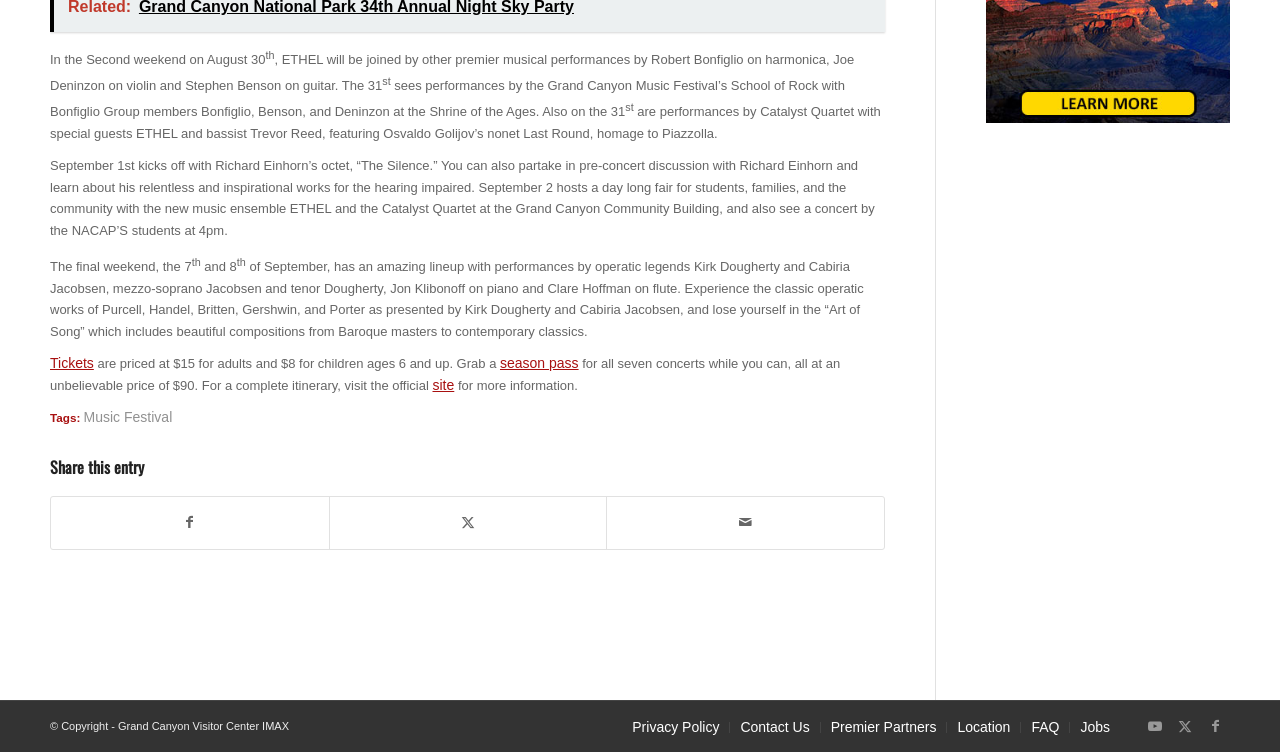Find the bounding box coordinates of the clickable area required to complete the following action: "View the Location".

[0.748, 0.955, 0.789, 0.977]